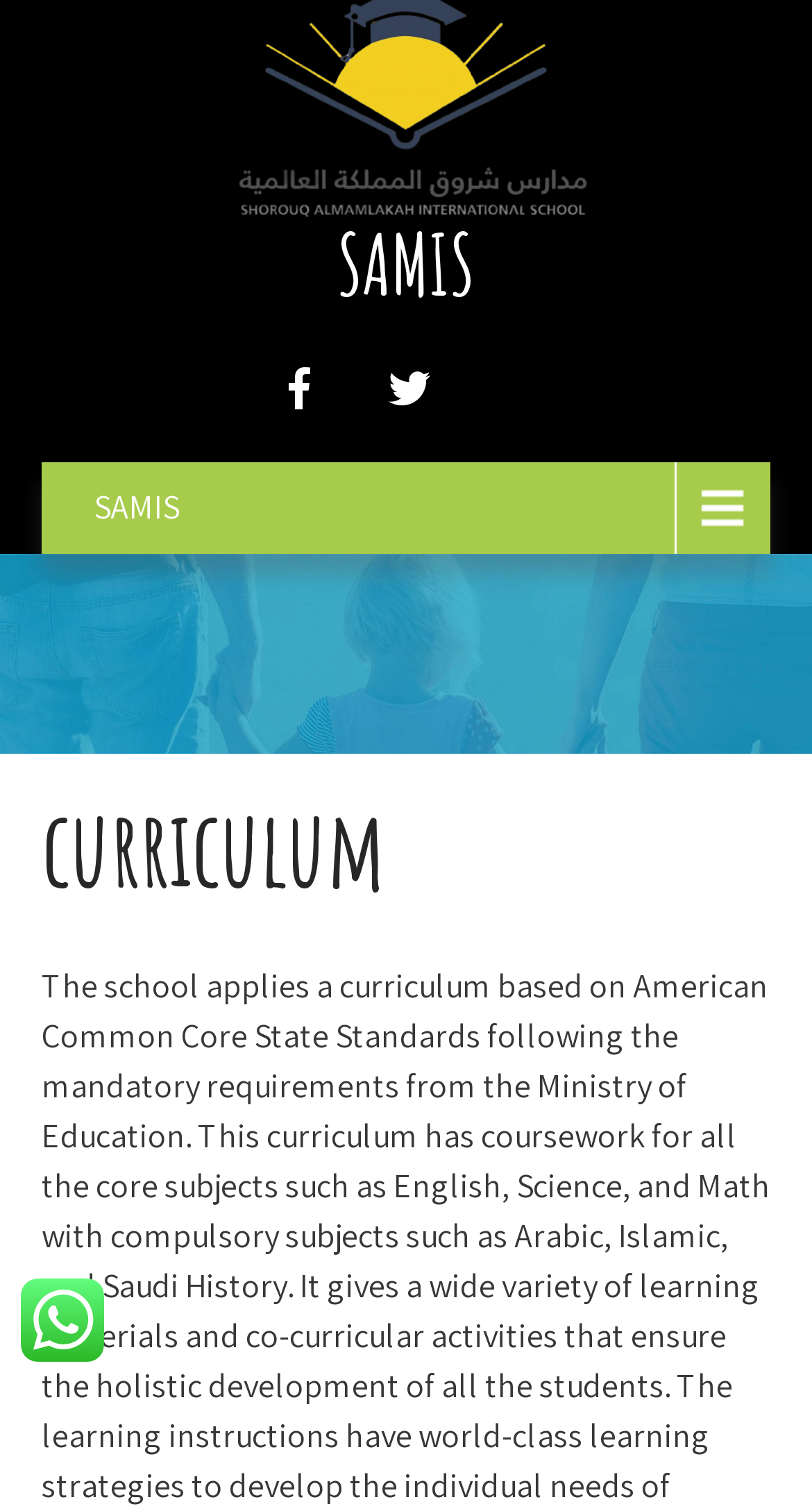How many links are present on the page? Observe the screenshot and provide a one-word or short phrase answer.

4